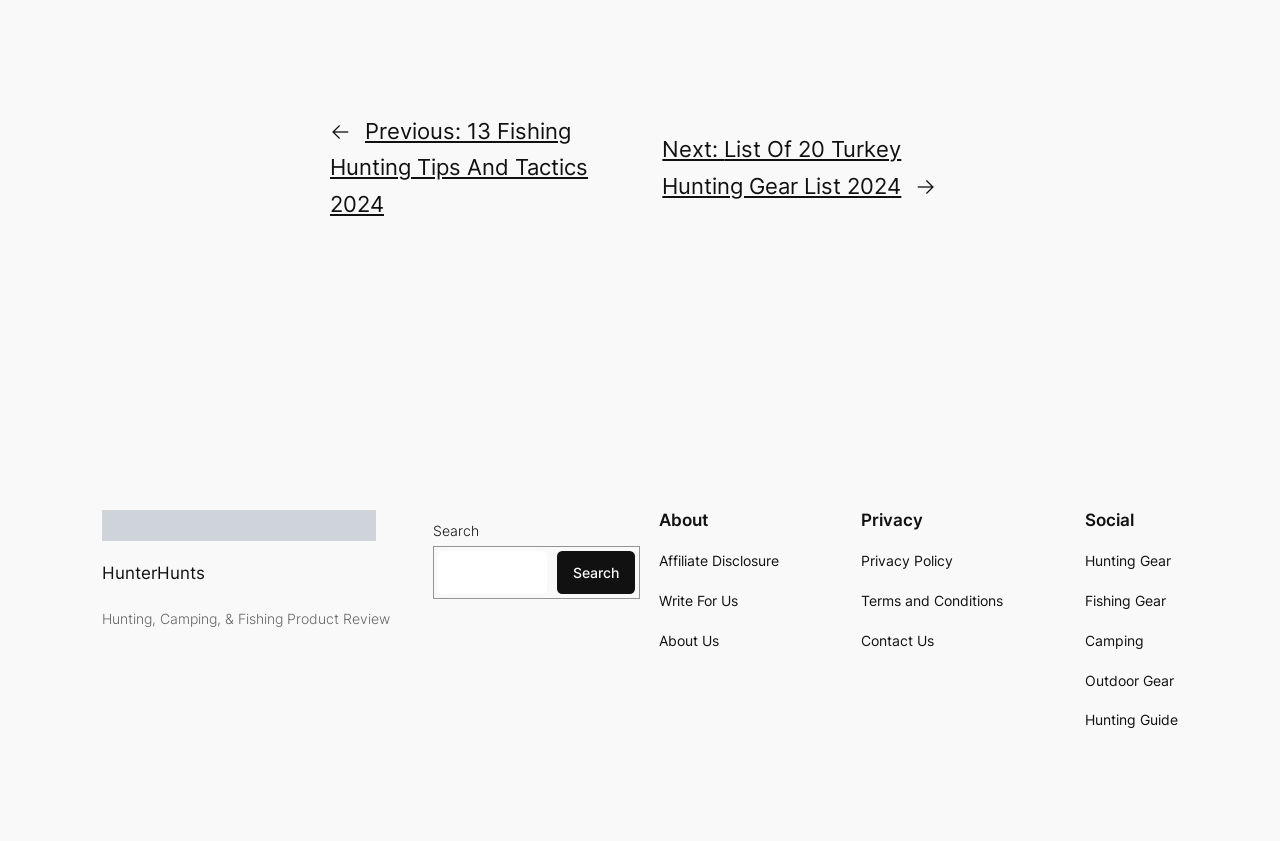Please determine the bounding box coordinates for the UI element described as: "Write For Us".

[0.515, 0.7, 0.577, 0.729]